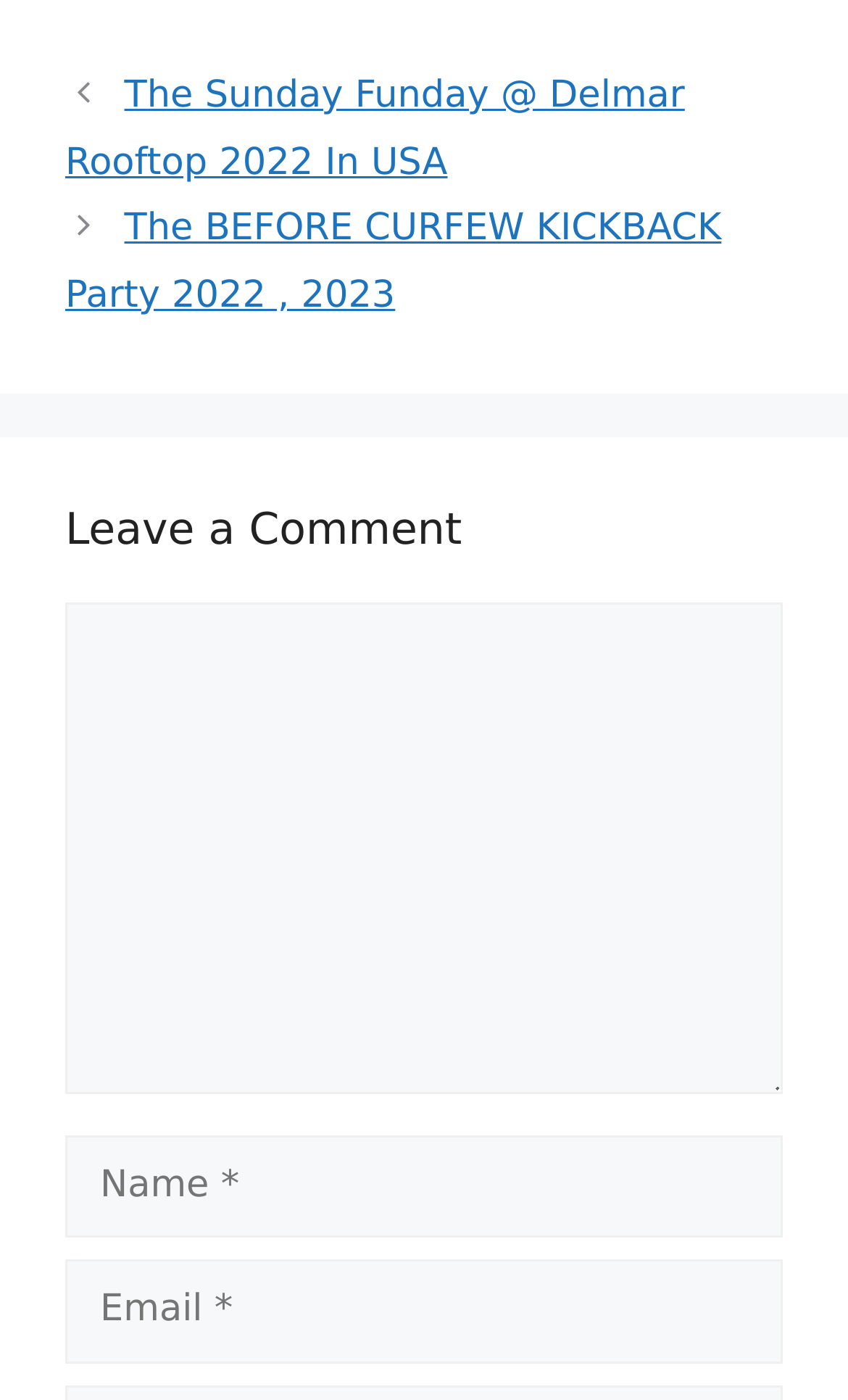Look at the image and give a detailed response to the following question: What is the purpose of the textbox with the label 'Comment'?

The textbox with the label 'Comment' is required and is placed below the 'Leave a Comment' heading, indicating that it is intended for users to leave a comment on the webpage.